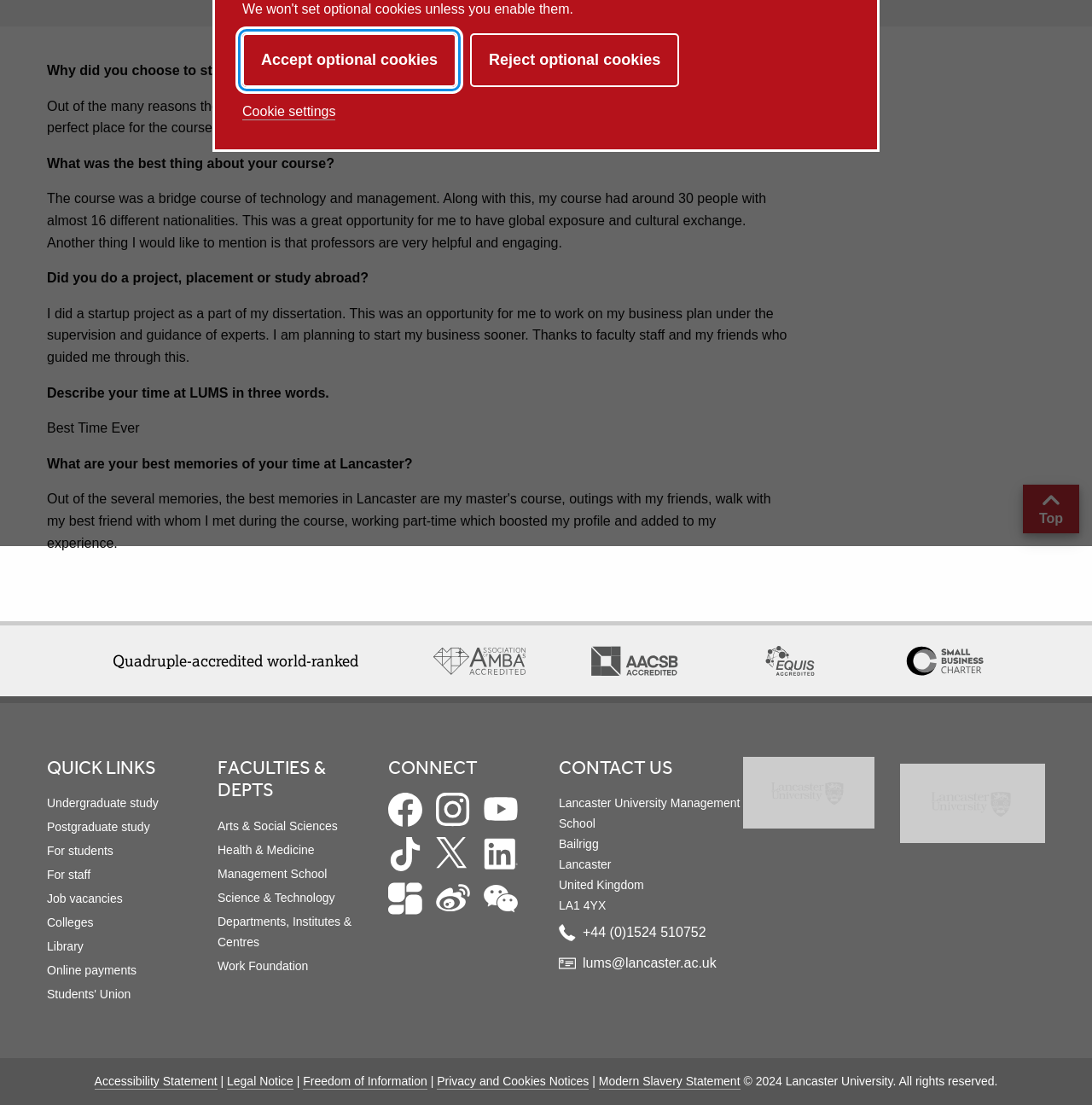Specify the bounding box coordinates (top-left x, top-left y, bottom-right x, bottom-right y) of the UI element in the screenshot that matches this description: Freedom of Information

[0.278, 0.966, 0.391, 0.986]